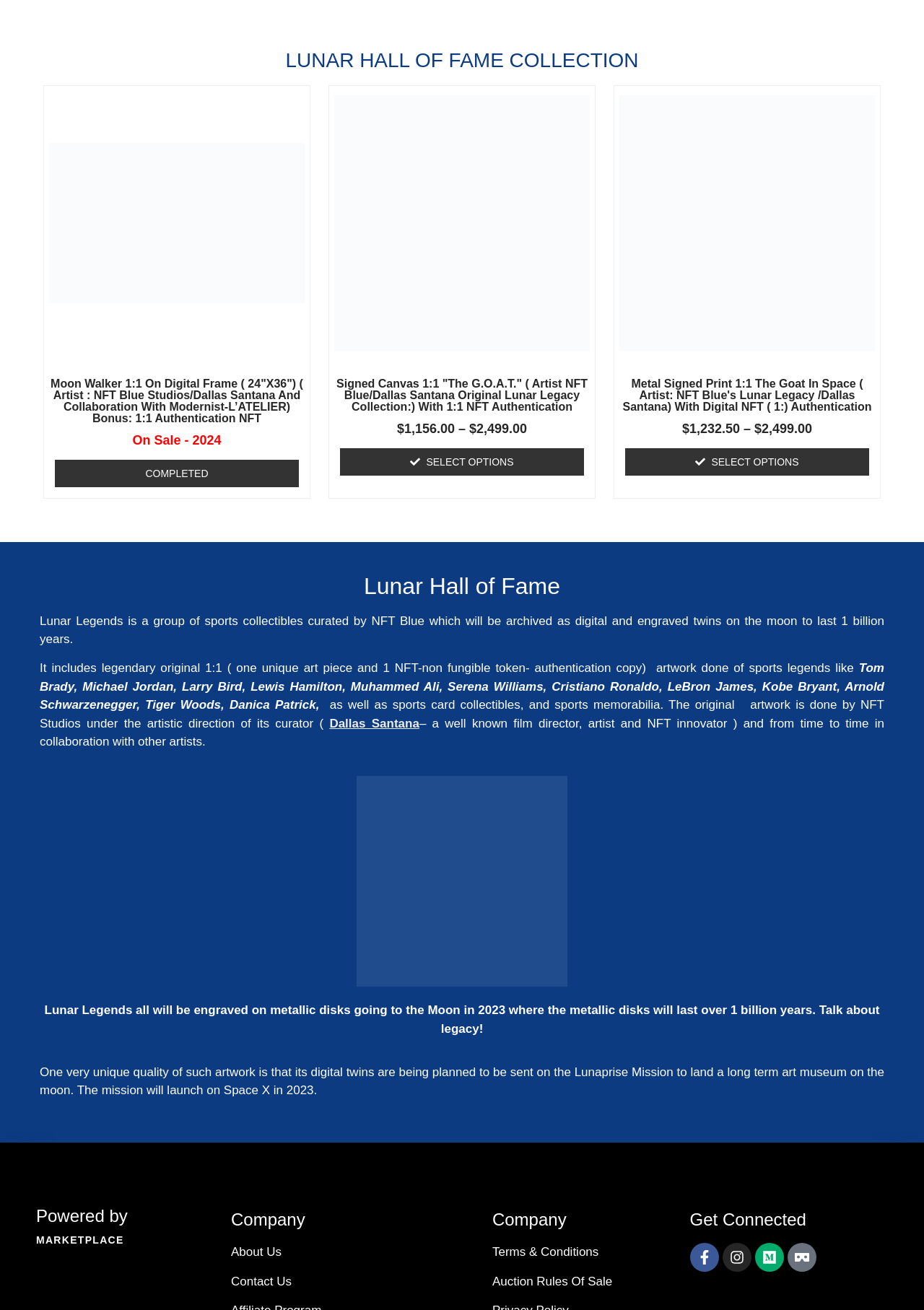Find the bounding box coordinates for the UI element that matches this description: "About Us".

[0.25, 0.949, 0.517, 0.963]